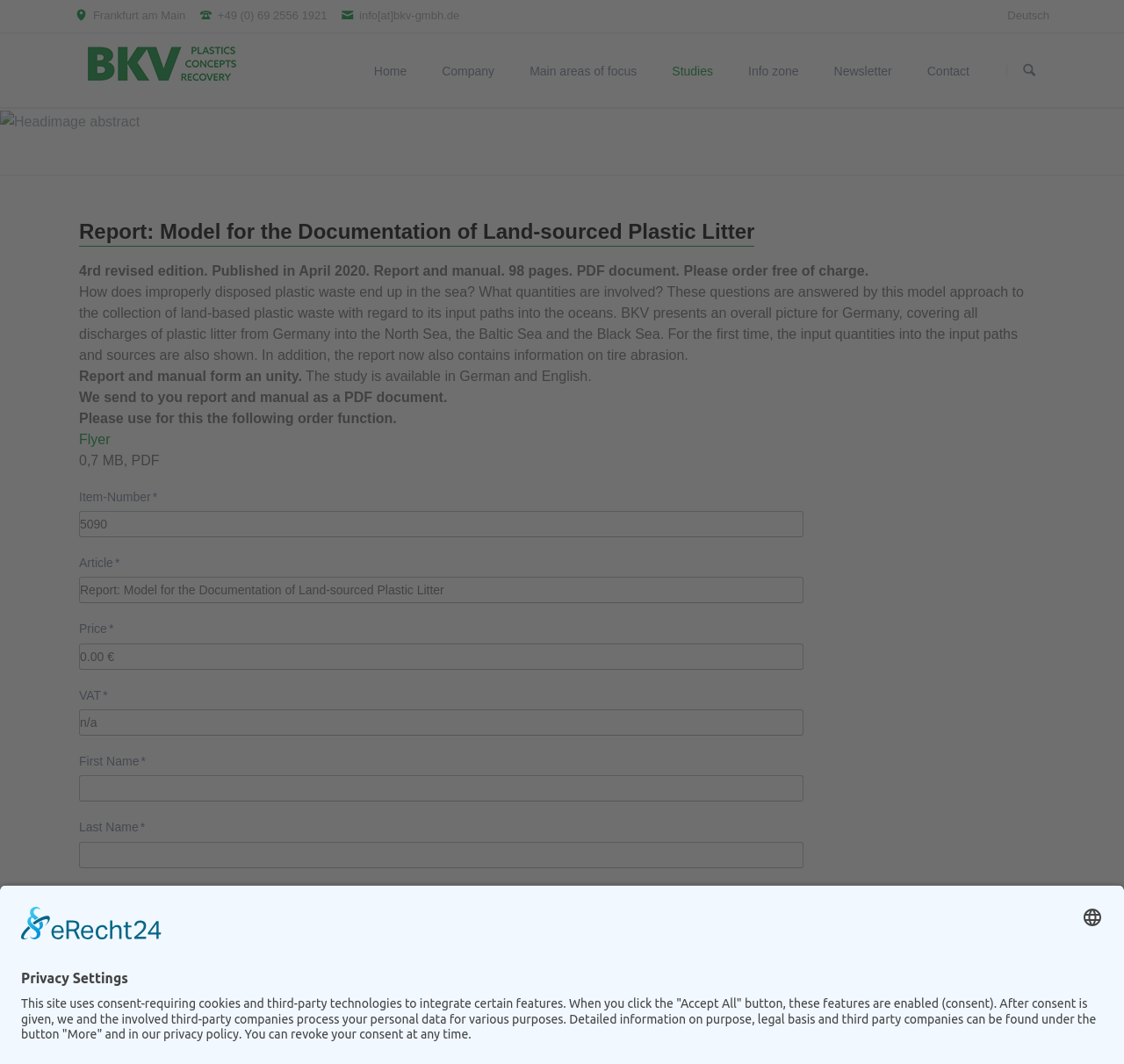Find the bounding box coordinates of the element's region that should be clicked in order to follow the given instruction: "Order the report". The coordinates should consist of four float numbers between 0 and 1, i.e., [left, top, right, bottom].

[0.07, 0.48, 0.715, 0.505]